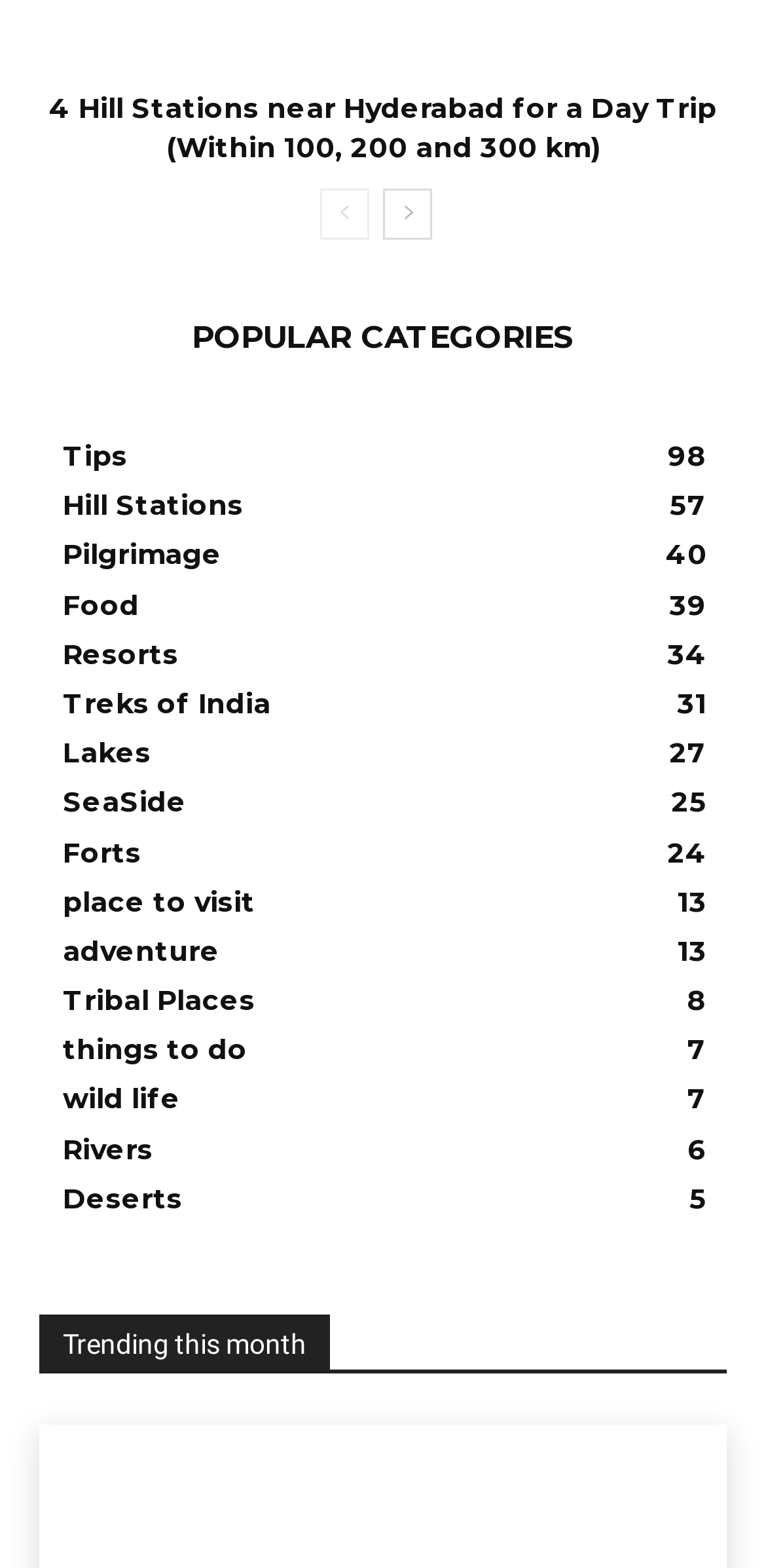Give a one-word or one-phrase response to the question:
What is the function of the 'More' dropdown menu?

Show more options